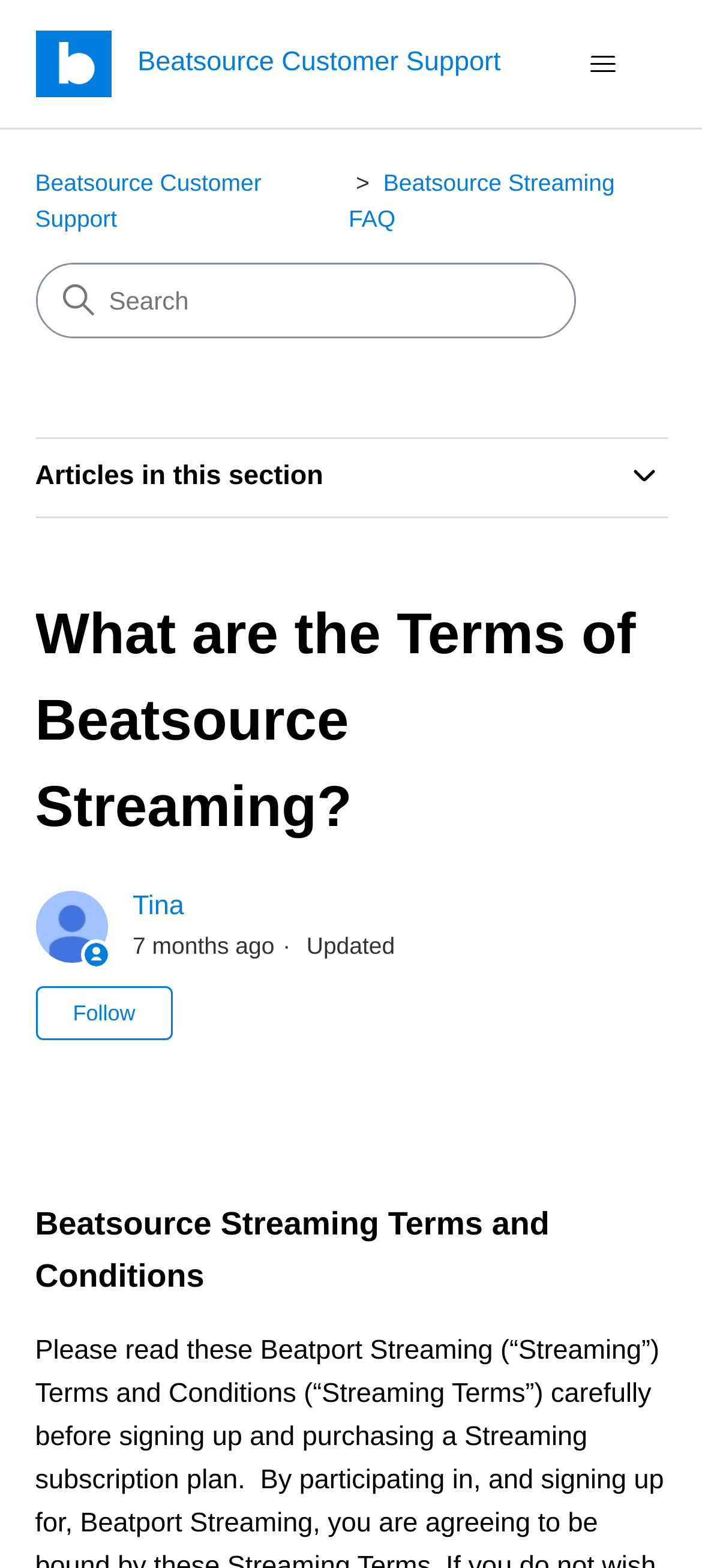Who is the author of the article?
Answer the question with a detailed and thorough explanation.

I found the answer by looking at the link element with the text 'Tina', which is accompanied by an image of a user, suggesting that Tina is the author of the article.